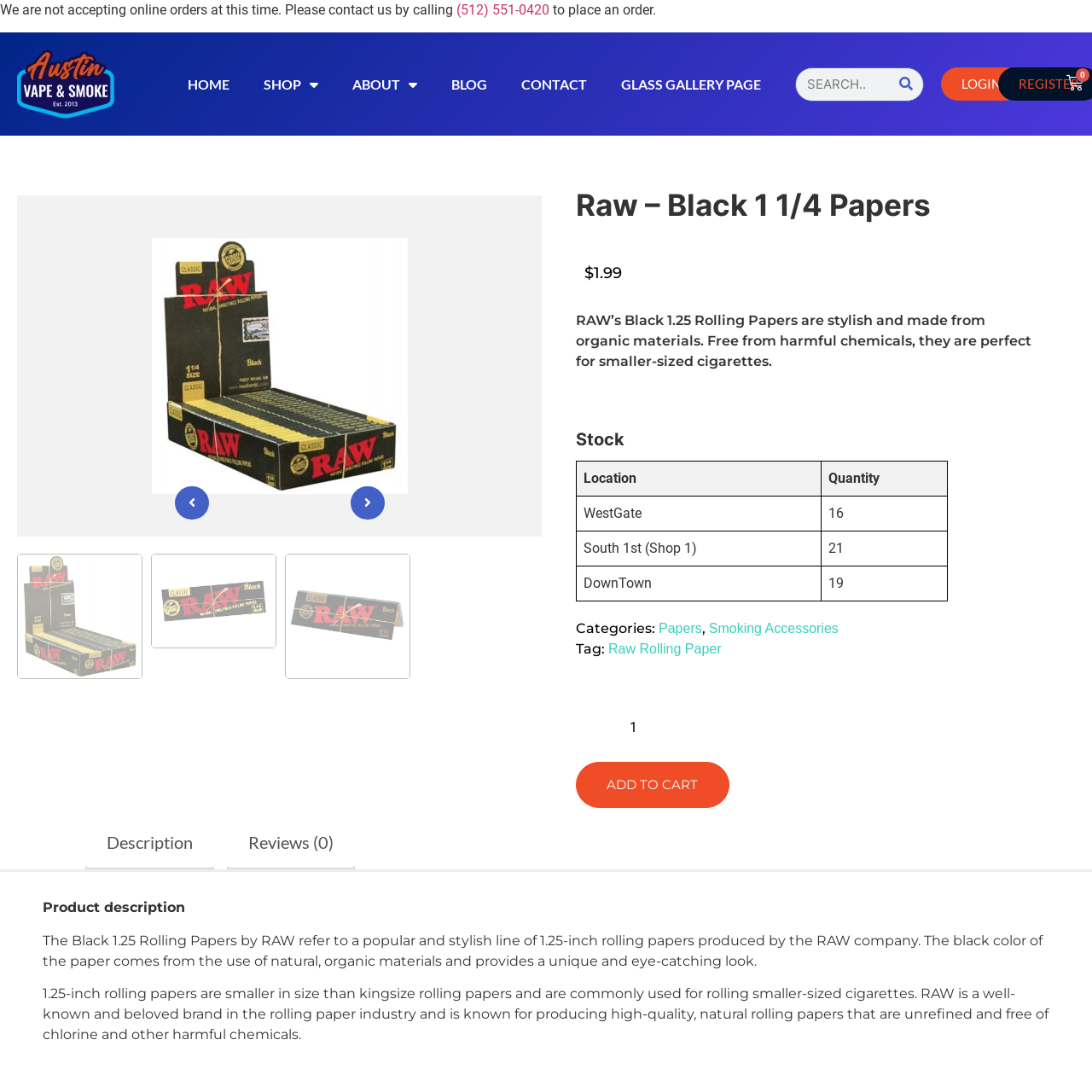Elaborate on all the details and elements present in the red-outlined area of the image.

The image depicts a sleek and modern design of RAW's Black 1.25 Rolling Papers. These papers are popular among rolling enthusiasts for their stylish appearance and high-quality composition, made from organic materials and free from harmful chemicals. The aesthetic is enhanced by the signature RAW branding, which emphasizes its commitment to natural and unrefined products, making them ideal for those who prefer smaller-sized cigarettes. Featured prominently on a retail webpage, this image highlights the product's appeal in the context of online shopping, where customers can view details and make purchases.